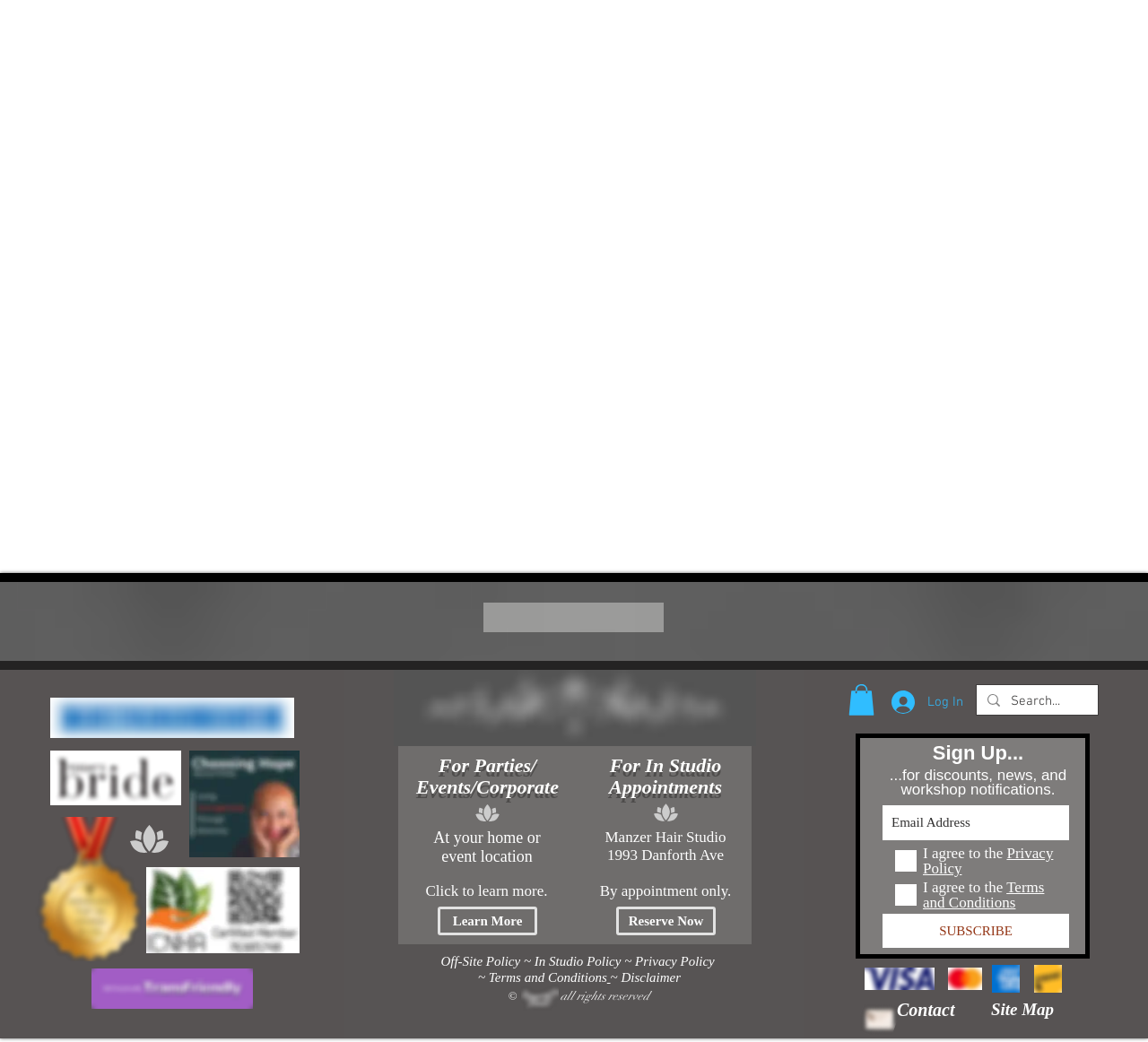Can pets be present during in-home services?
Deliver a detailed and extensive answer to the question.

According to the 'Animals' section, pets are allowed to remain in the room if they can sit quietly without disrupting the service, but if they are likely to disrupt the process, they should be placed in another room.